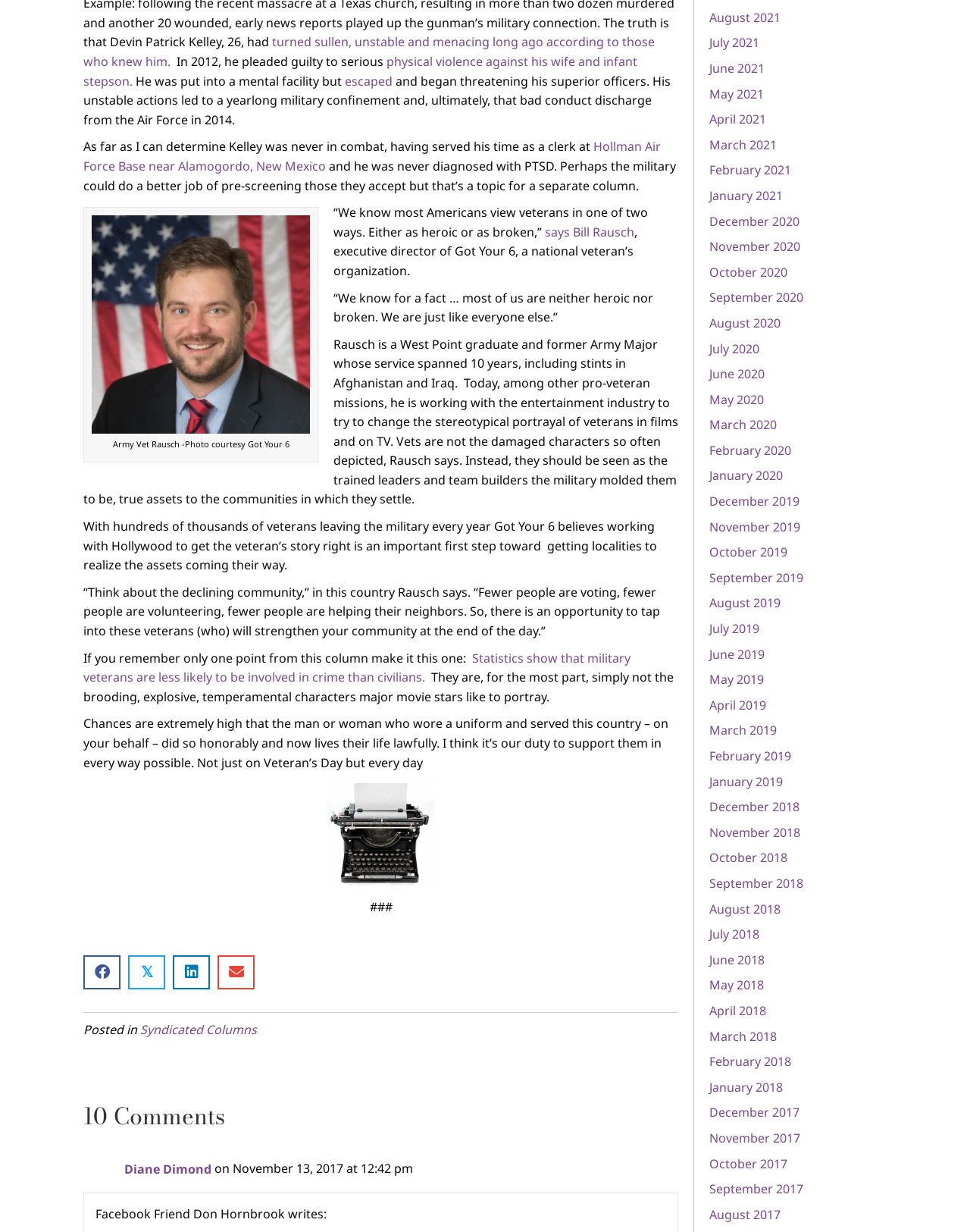Determine the bounding box coordinates of the target area to click to execute the following instruction: "Share on Facebook."

[0.086, 0.775, 0.124, 0.803]